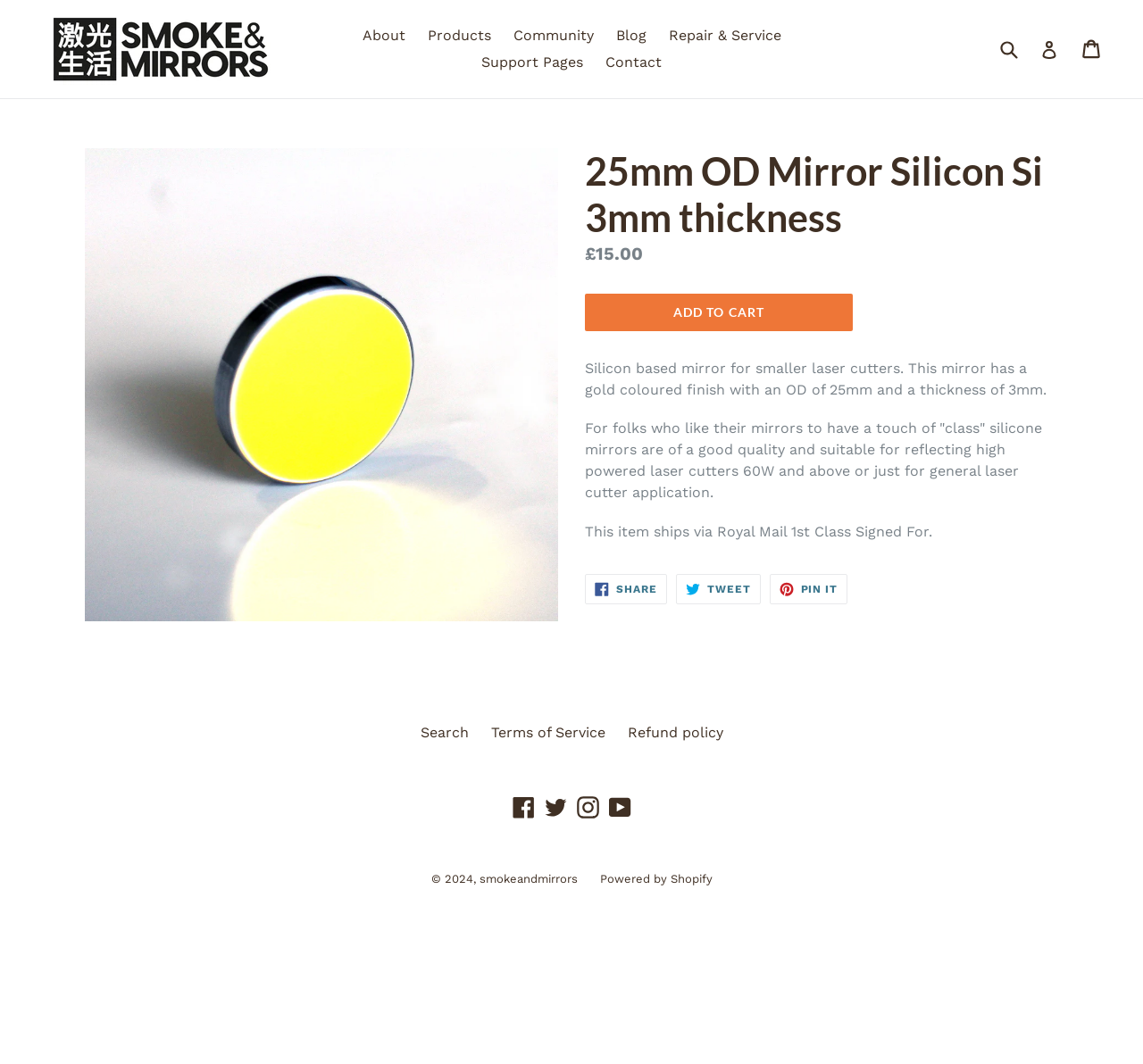Provide the bounding box coordinates of the HTML element described as: "Add to cart". The bounding box coordinates should be four float numbers between 0 and 1, i.e., [left, top, right, bottom].

[0.512, 0.276, 0.746, 0.311]